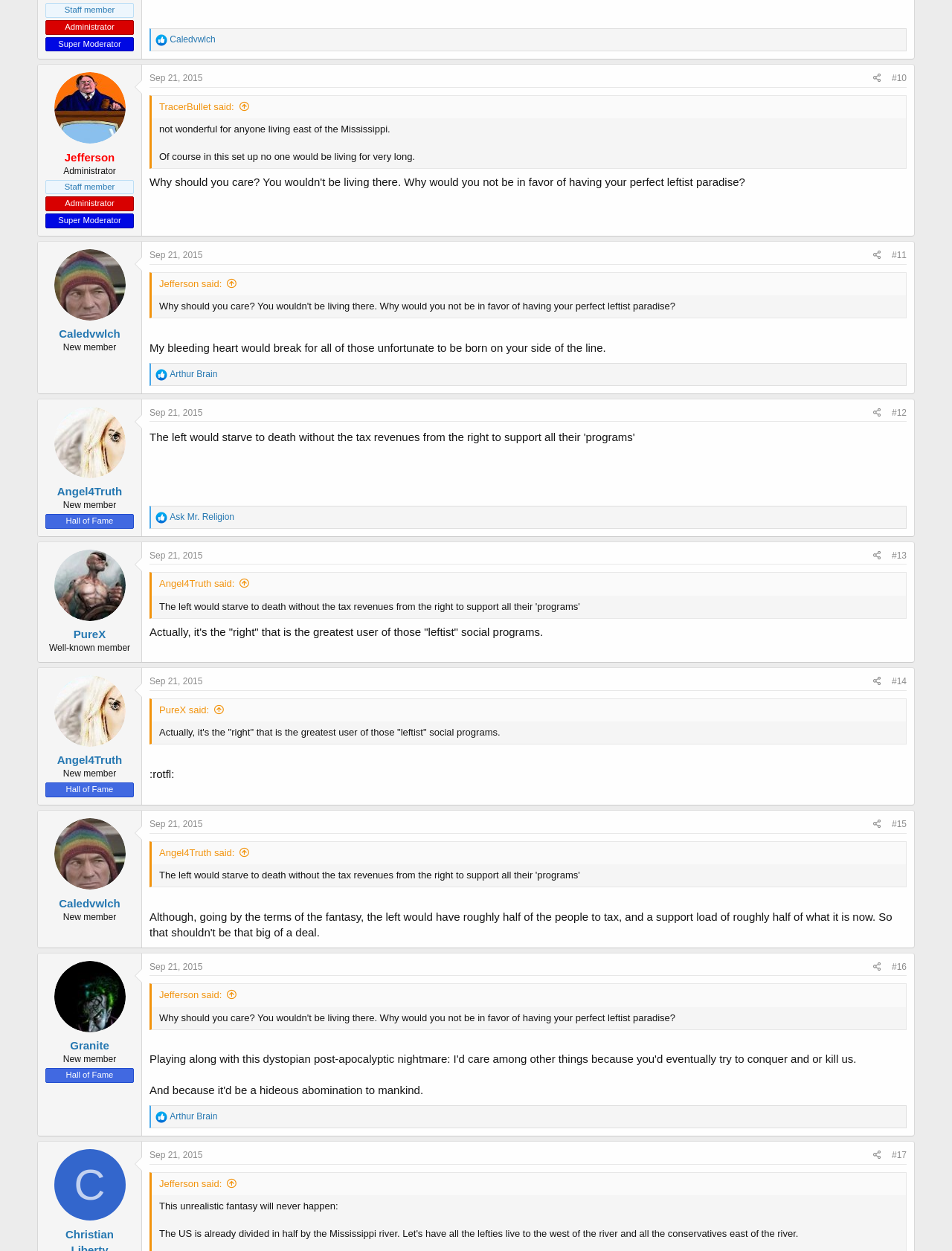Determine the bounding box coordinates for the clickable element required to fulfill the instruction: "Read Caledvwlch's post". Provide the coordinates as four float numbers between 0 and 1, i.e., [left, top, right, bottom].

[0.157, 0.076, 0.952, 0.152]